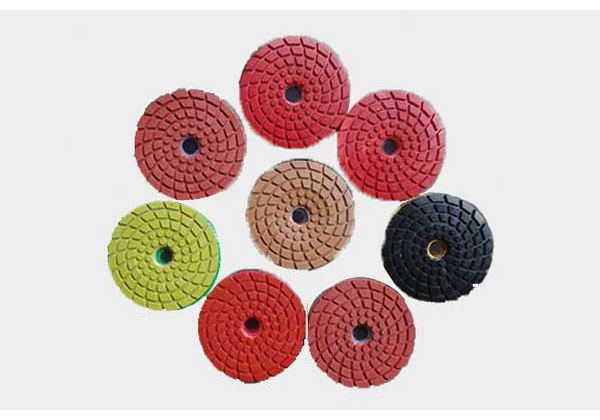Use the details in the image to answer the question thoroughly: 
What materials can the polishing pads be used for?

These flexible tools are made with diamond abrasives, making them suitable for stone polishing, ceramics, and glass processing, which means they can be used to polish and grind various types of materials.